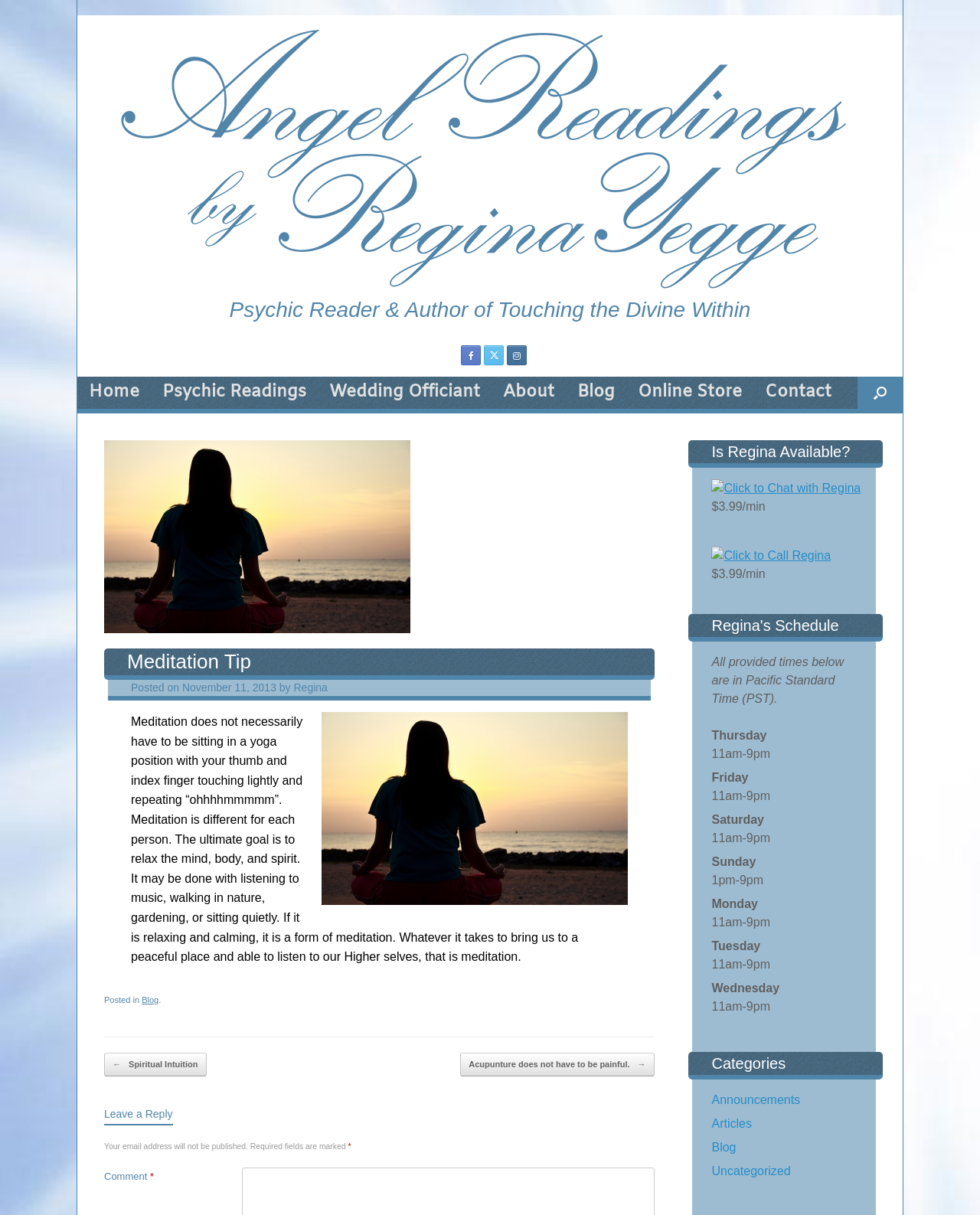Please identify the bounding box coordinates of the element I should click to complete this instruction: 'View Regina's schedule'. The coordinates should be given as four float numbers between 0 and 1, like this: [left, top, right, bottom].

[0.703, 0.505, 0.901, 0.528]